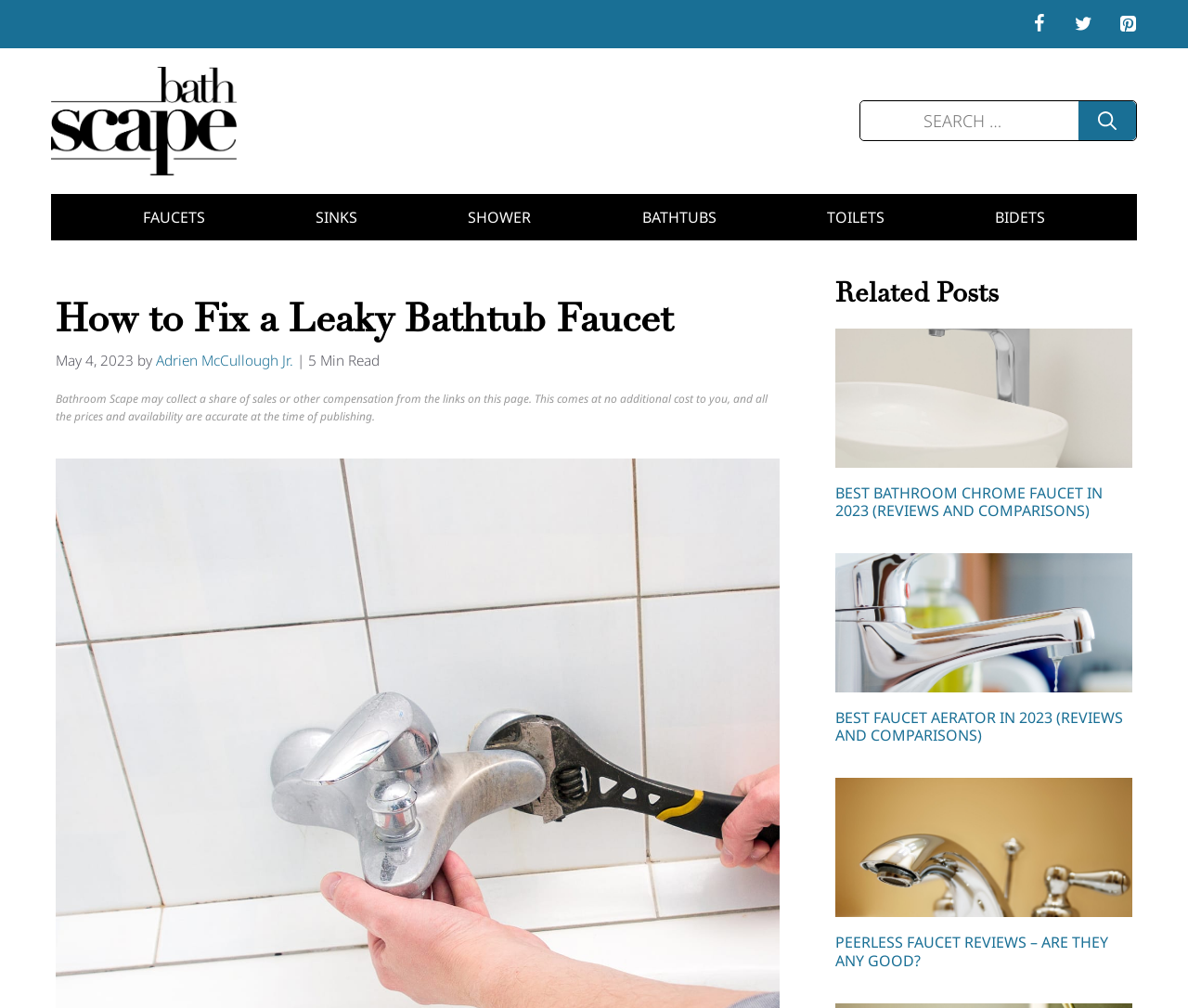Determine the bounding box for the UI element that matches this description: "aria-label="Pinterest" title="Pinterest"".

[0.934, 0.005, 0.965, 0.043]